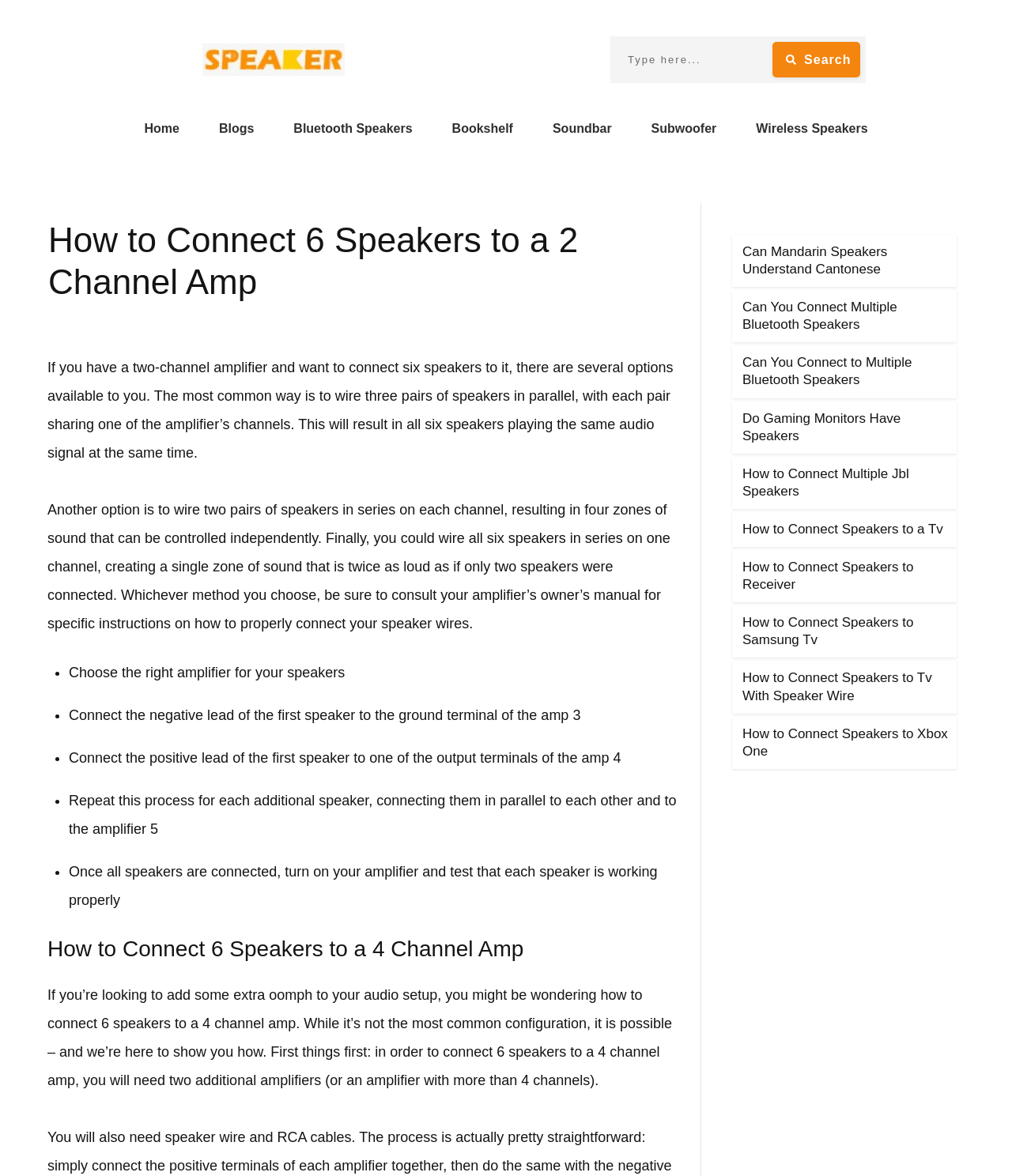Generate the main heading text from the webpage.

How to Connect 6 Speakers to a 2 Channel Amp